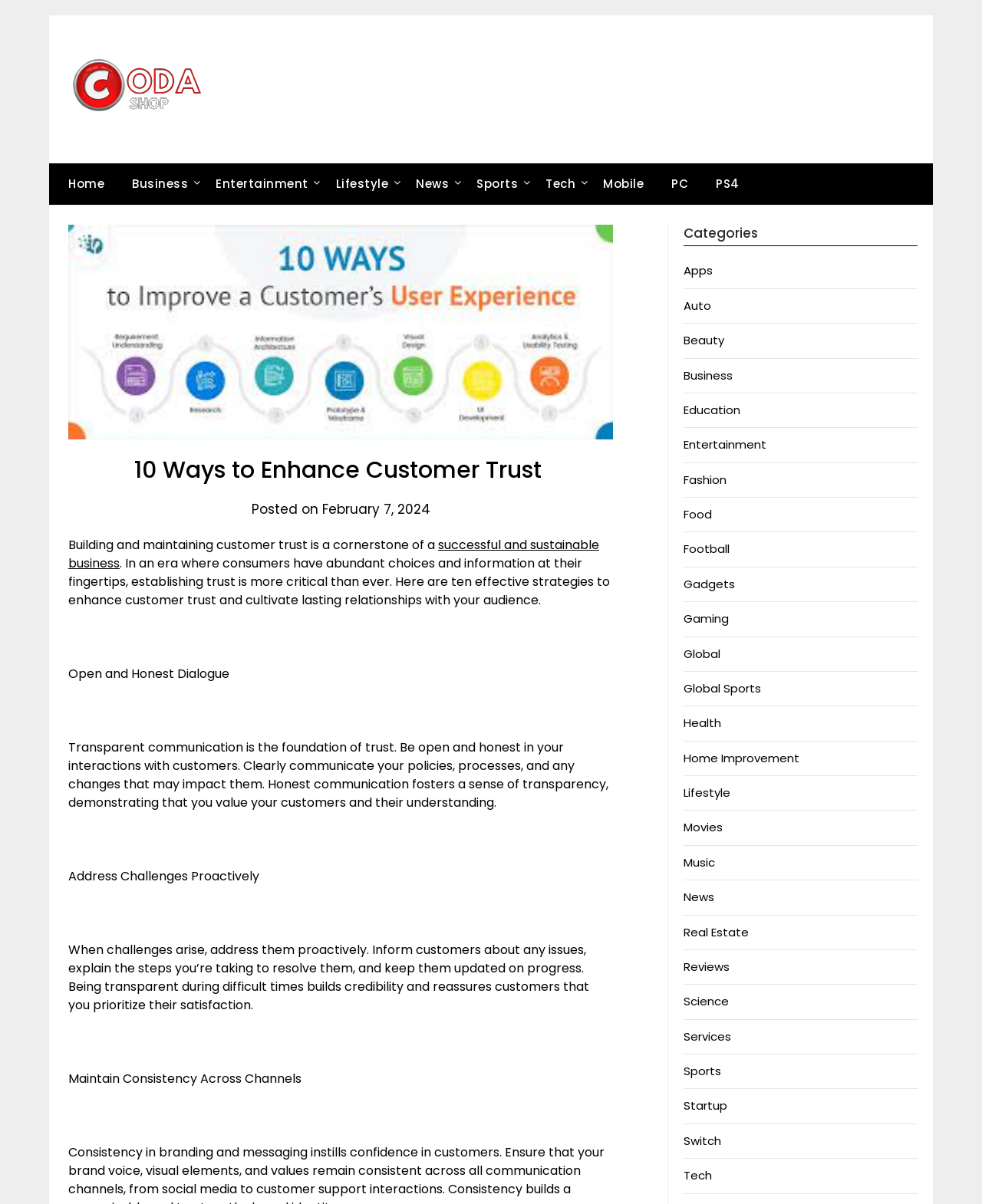By analyzing the image, answer the following question with a detailed response: What is the main topic of this webpage?

The main topic of this webpage is about building and maintaining customer trust, which is evident from the heading '10 Ways to Enhance Customer Trust' and the subsequent paragraphs discussing strategies to enhance customer trust.